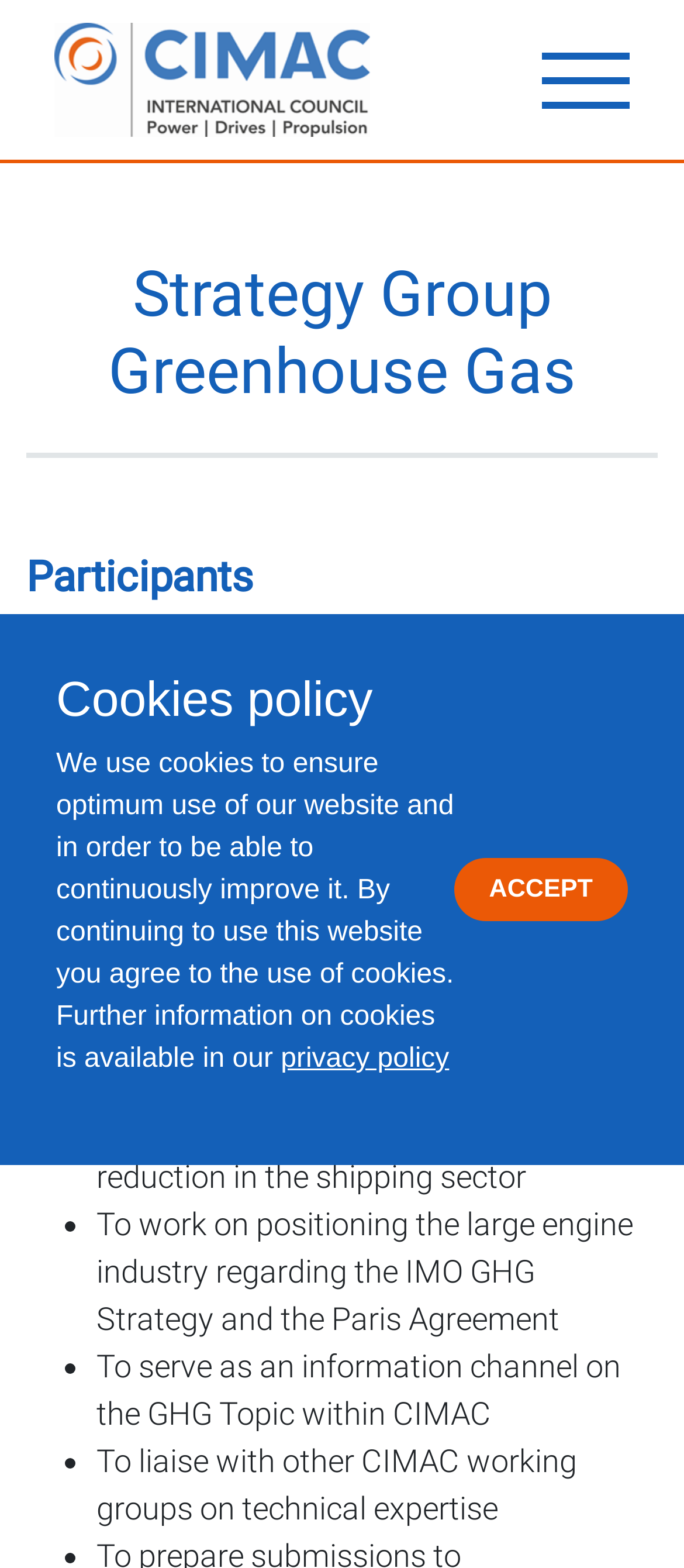Extract the bounding box coordinates of the UI element described by: "Accept". The coordinates should include four float numbers ranging from 0 to 1, e.g., [left, top, right, bottom].

[0.664, 0.547, 0.918, 0.588]